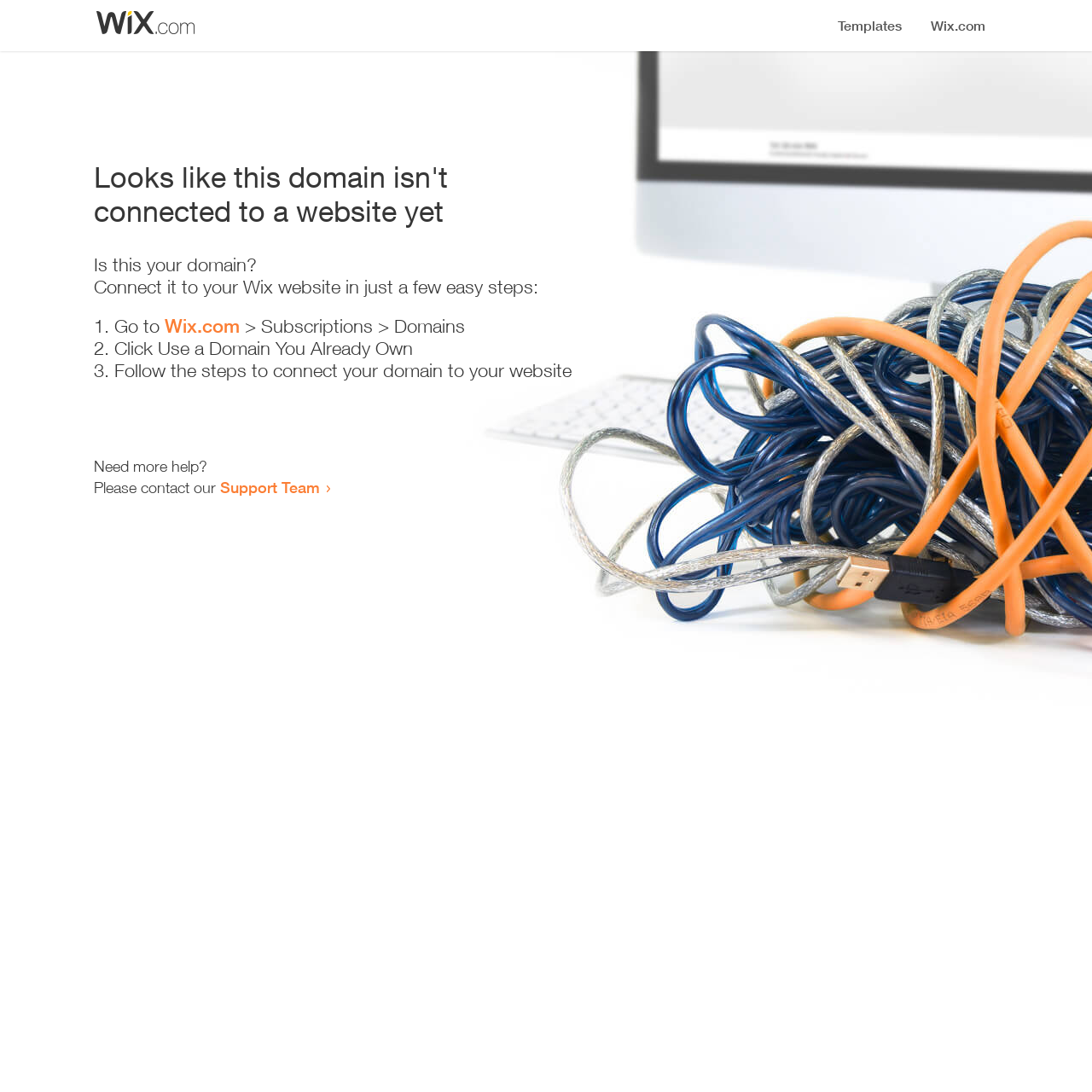Please find and report the primary heading text from the webpage.

Looks like this domain isn't
connected to a website yet